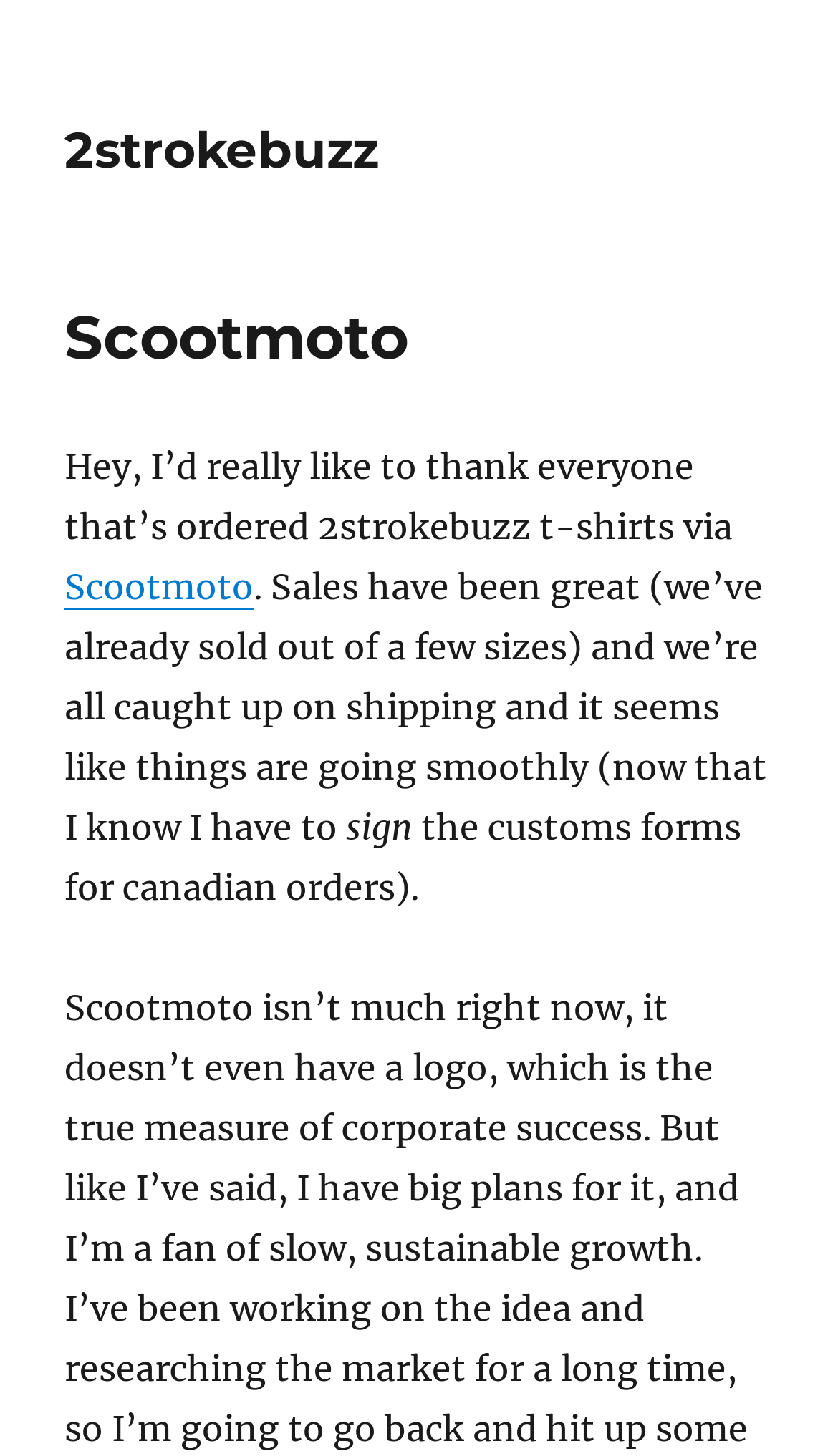Provide the bounding box coordinates of the HTML element this sentence describes: "2strokebuzz". The bounding box coordinates consist of four float numbers between 0 and 1, i.e., [left, top, right, bottom].

[0.077, 0.083, 0.451, 0.124]